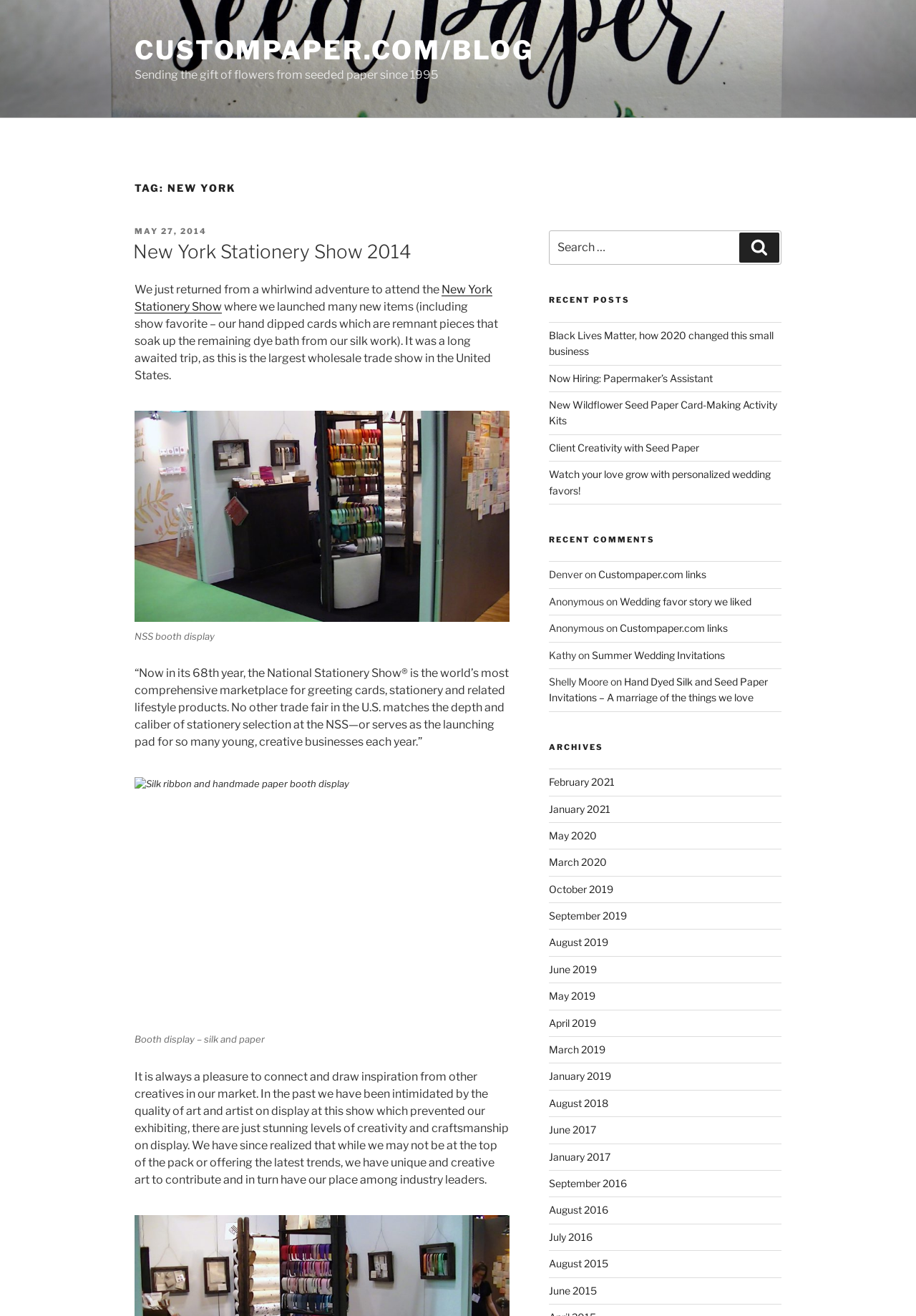Find the bounding box coordinates for the UI element whose description is: "Now Hiring: Papermaker’s Assistant". The coordinates should be four float numbers between 0 and 1, in the format [left, top, right, bottom].

[0.599, 0.283, 0.778, 0.292]